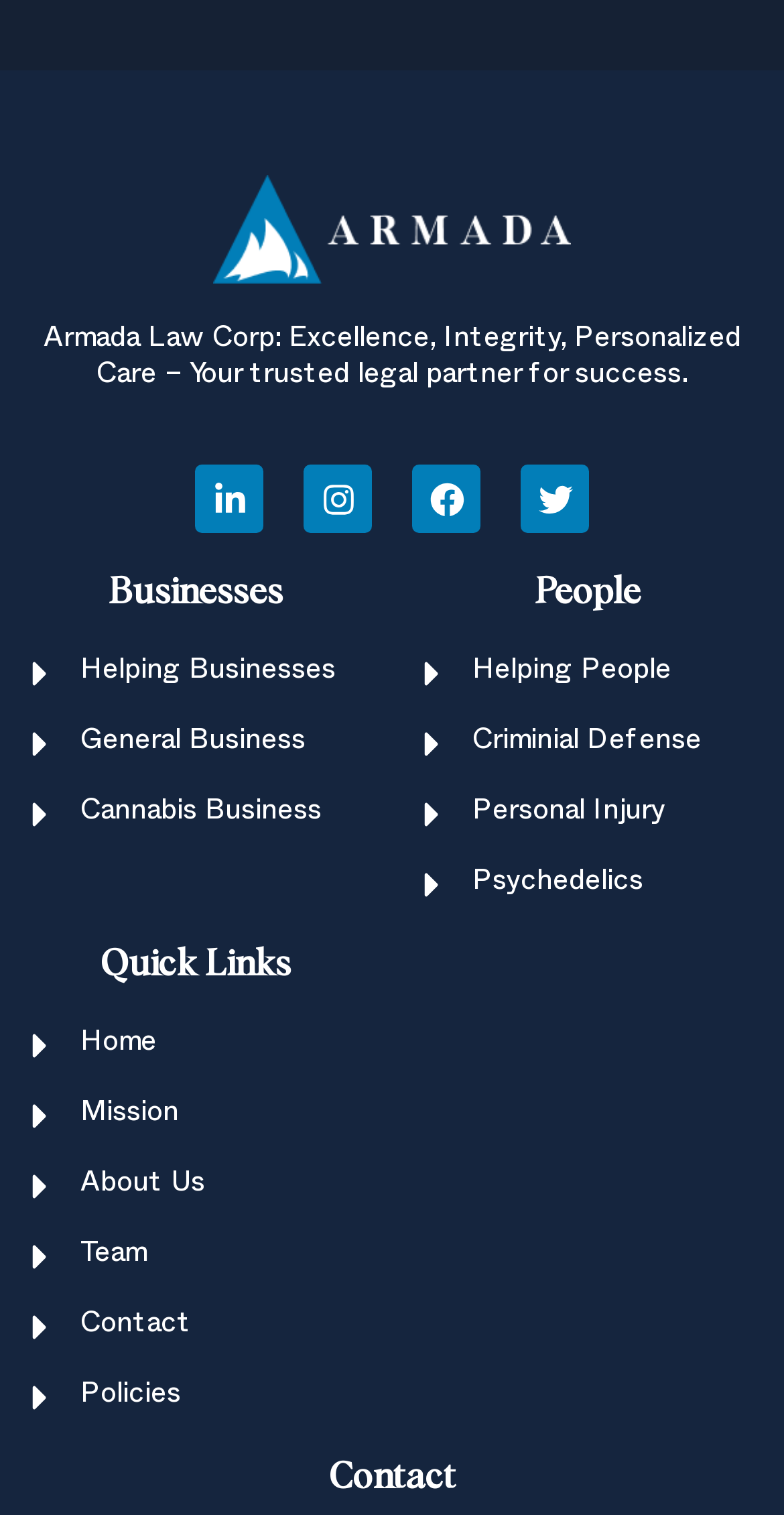Provide a short answer using a single word or phrase for the following question: 
How many headings are there on the webpage?

4